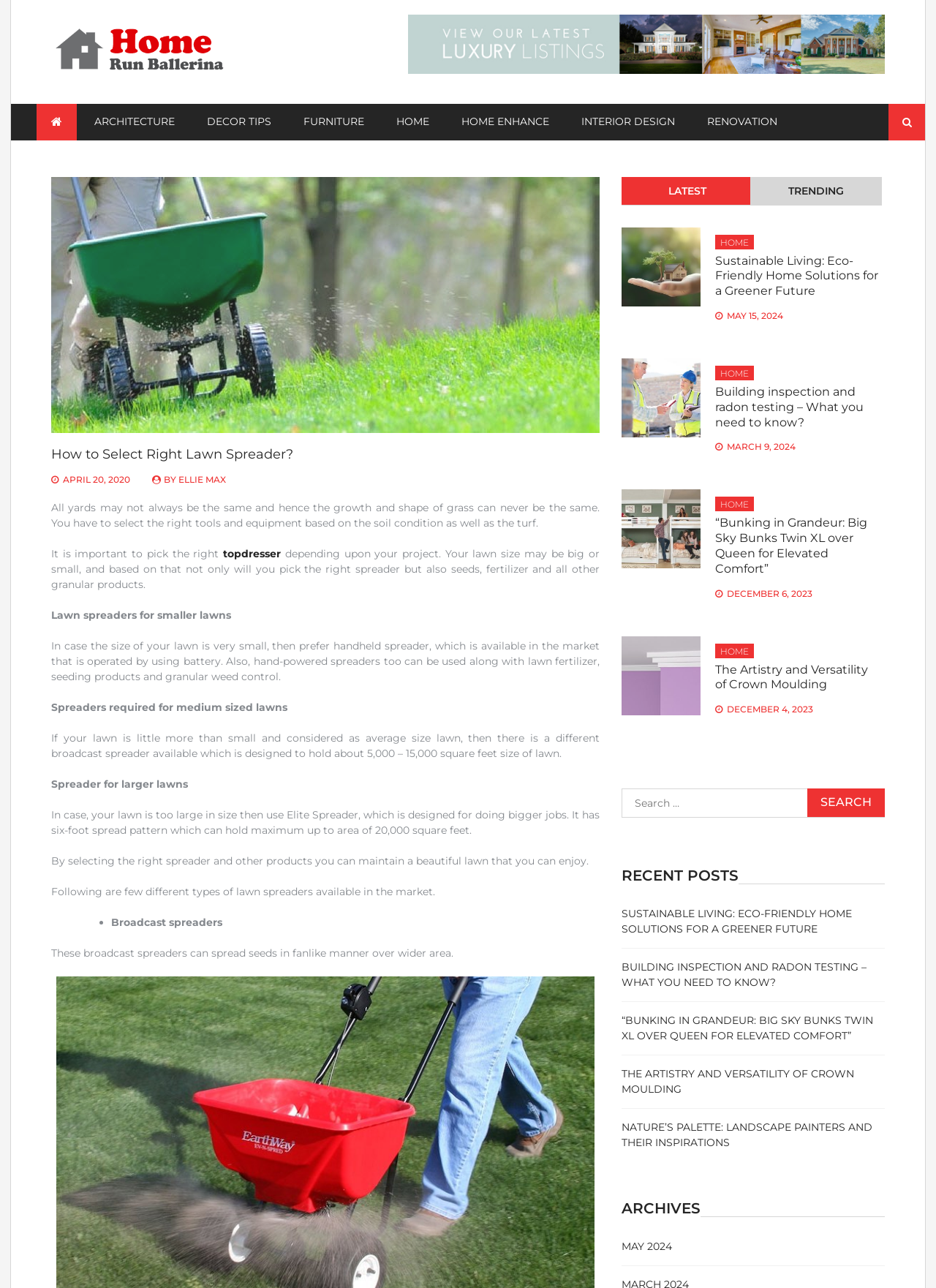Find the bounding box coordinates for the area that must be clicked to perform this action: "Read the article 'How to Select Right Lawn Spreader?'".

[0.055, 0.346, 0.641, 0.359]